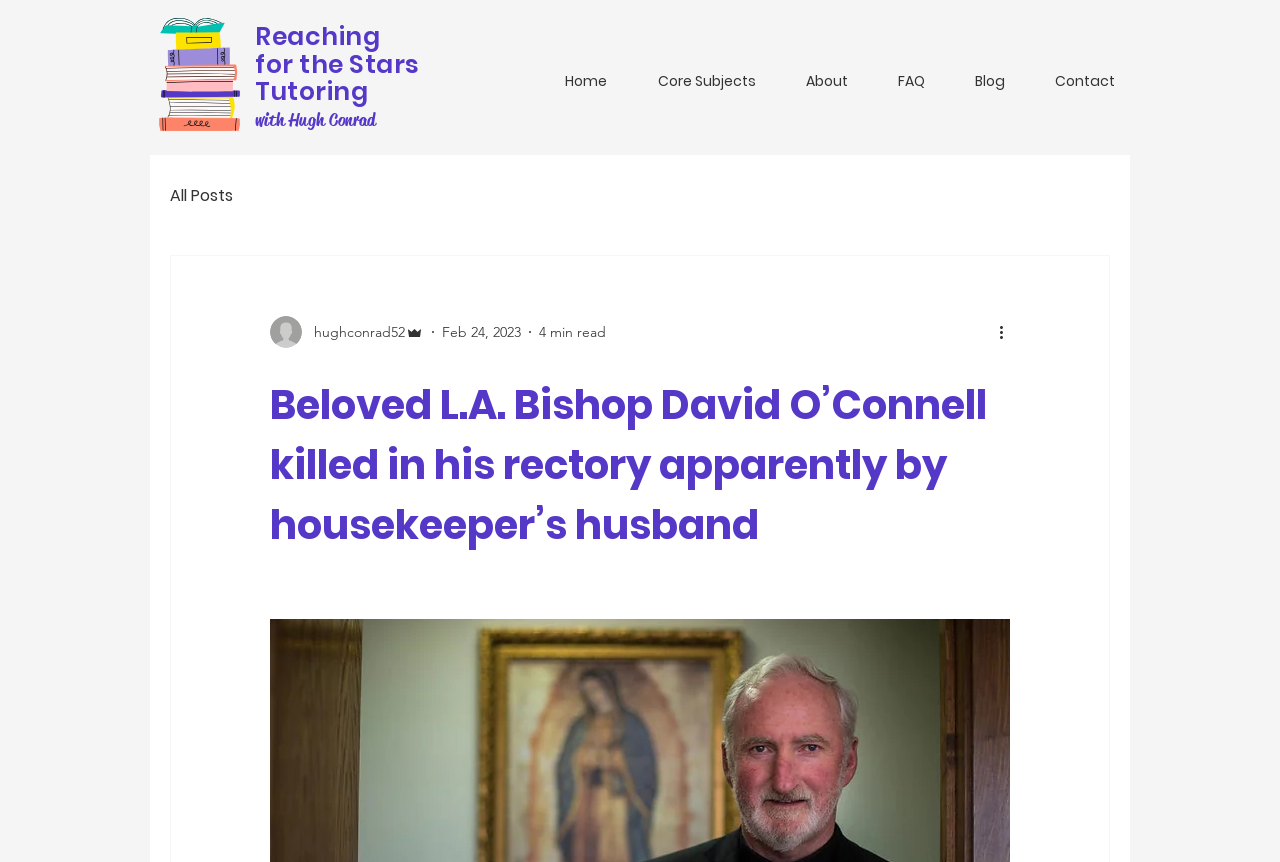Could you locate the bounding box coordinates for the section that should be clicked to accomplish this task: "Click on the 'More actions' button".

[0.778, 0.371, 0.797, 0.399]